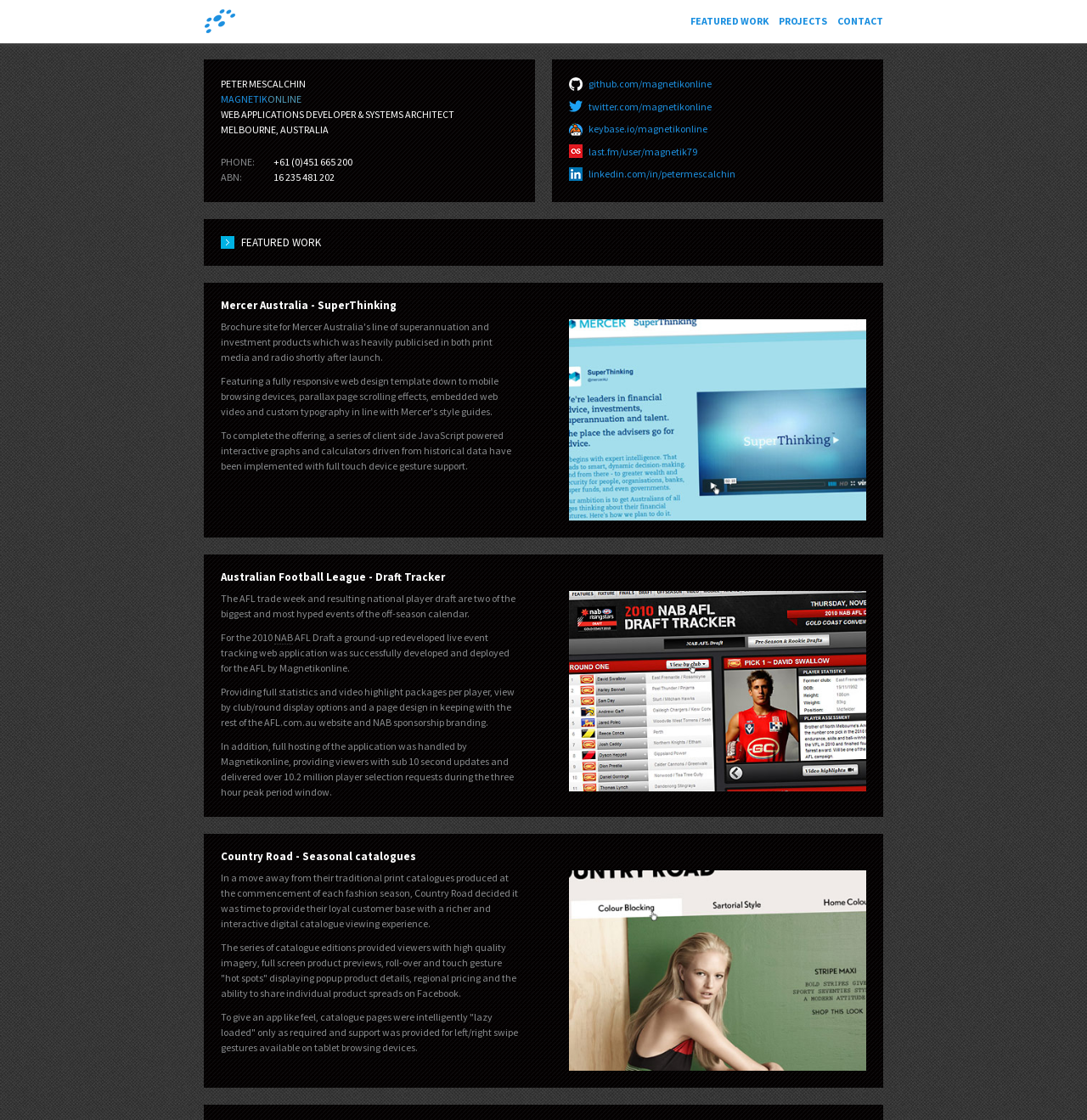Find the bounding box coordinates for the element that must be clicked to complete the instruction: "Visit the 'PROJECTS' page". The coordinates should be four float numbers between 0 and 1, indicated as [left, top, right, bottom].

[0.716, 0.013, 0.761, 0.024]